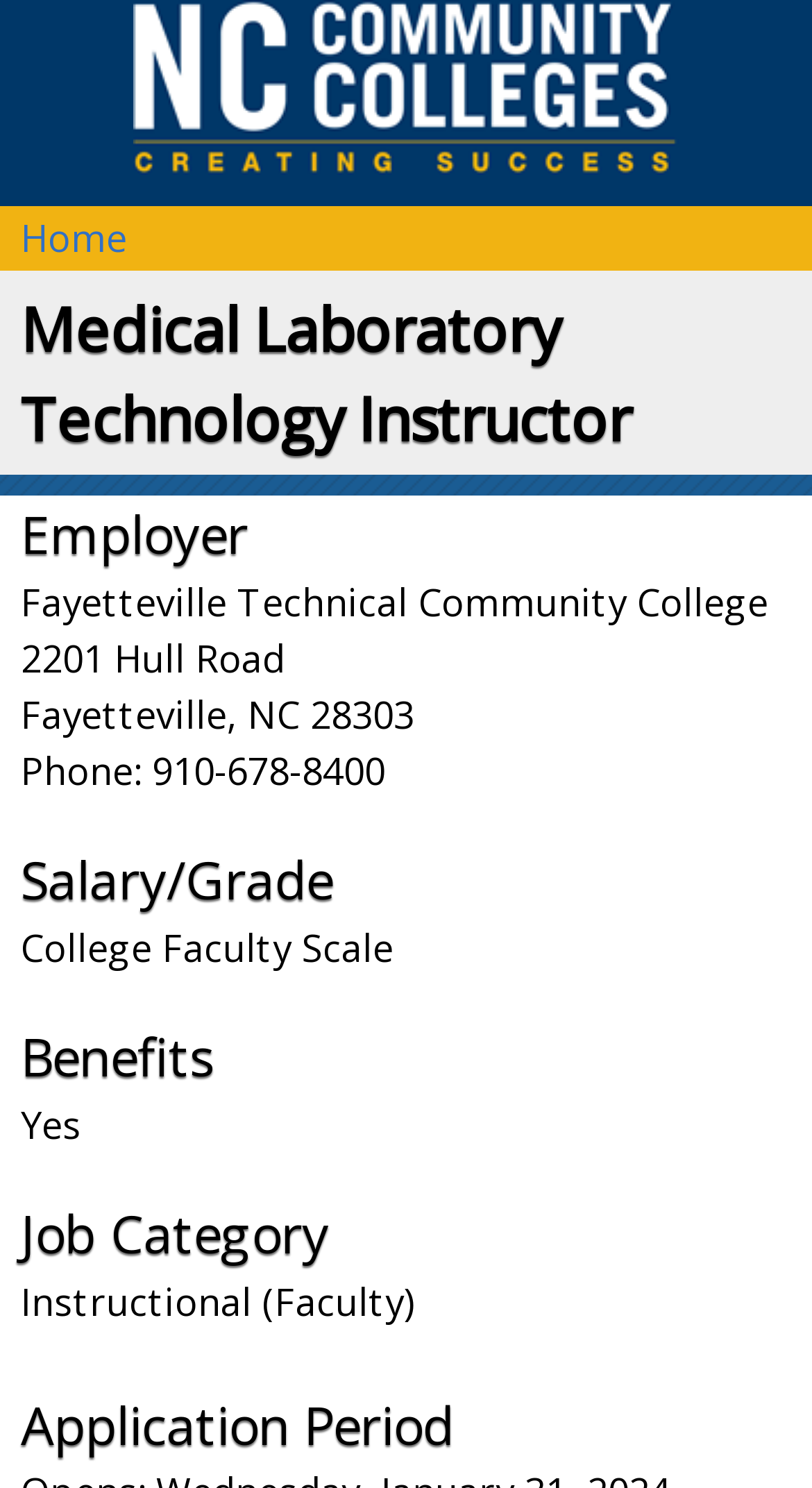Calculate the bounding box coordinates for the UI element based on the following description: "Home". Ensure the coordinates are four float numbers between 0 and 1, i.e., [left, top, right, bottom].

[0.026, 0.143, 0.156, 0.176]